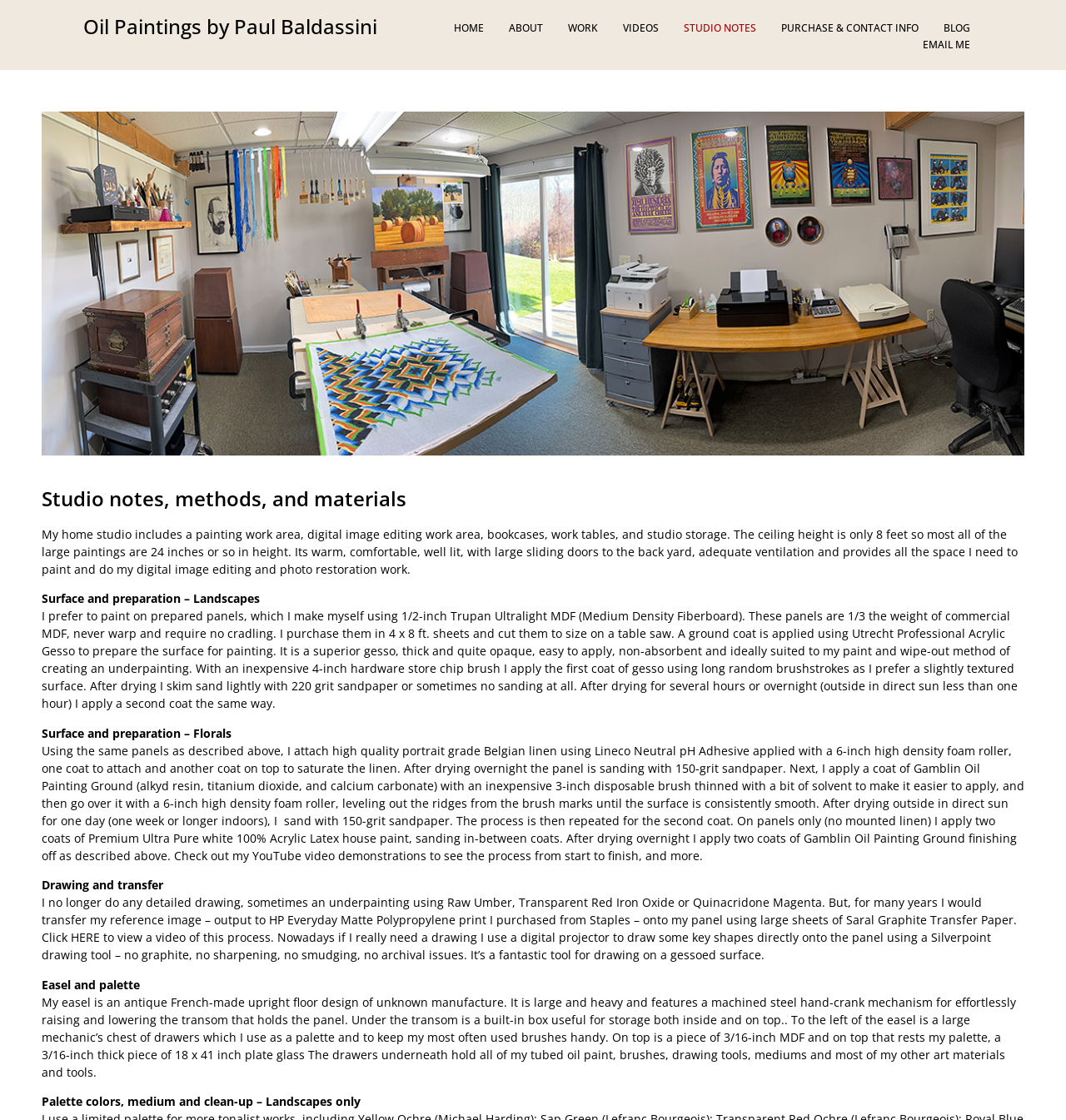Identify the bounding box coordinates of the element to click to follow this instruction: 'Click on 'HERE''. Ensure the coordinates are four float values between 0 and 1, provided as [left, top, right, bottom].

[0.066, 0.83, 0.094, 0.844]